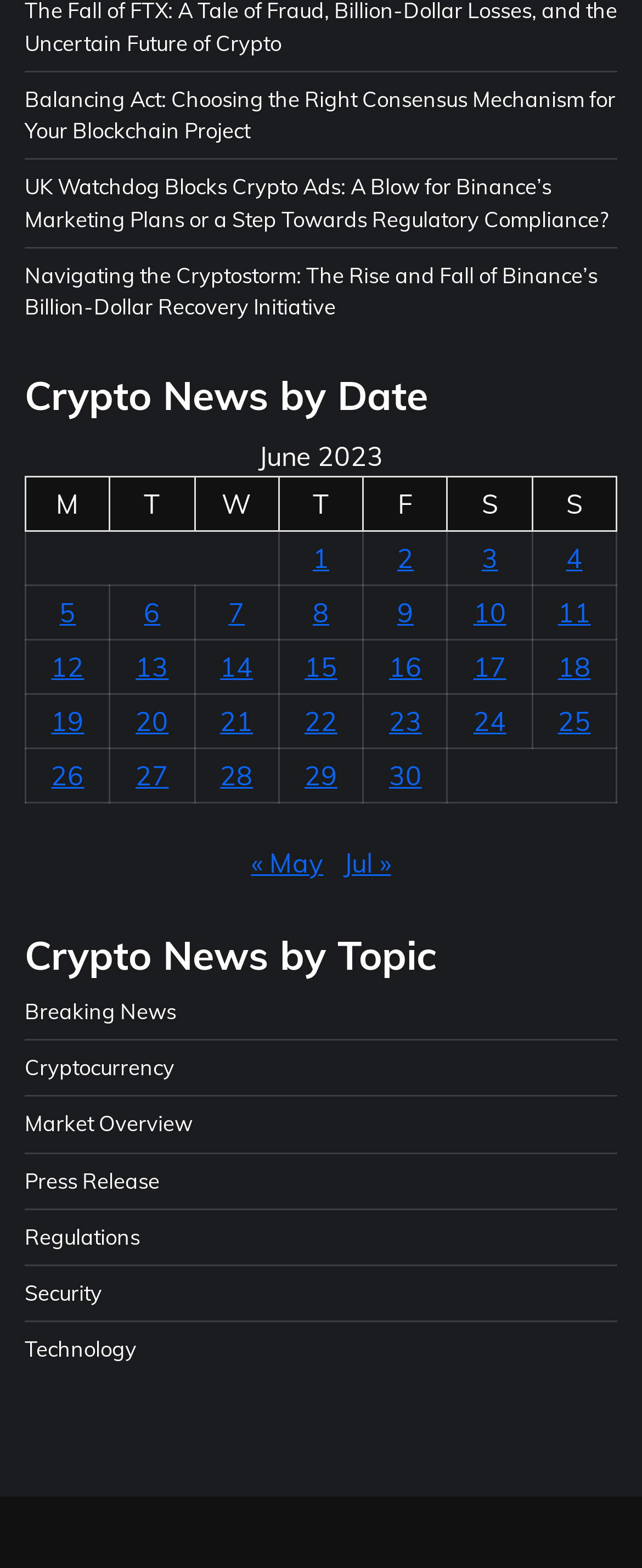Provide a brief response to the question below using one word or phrase:
What is the date of the last post?

June 30, 2023